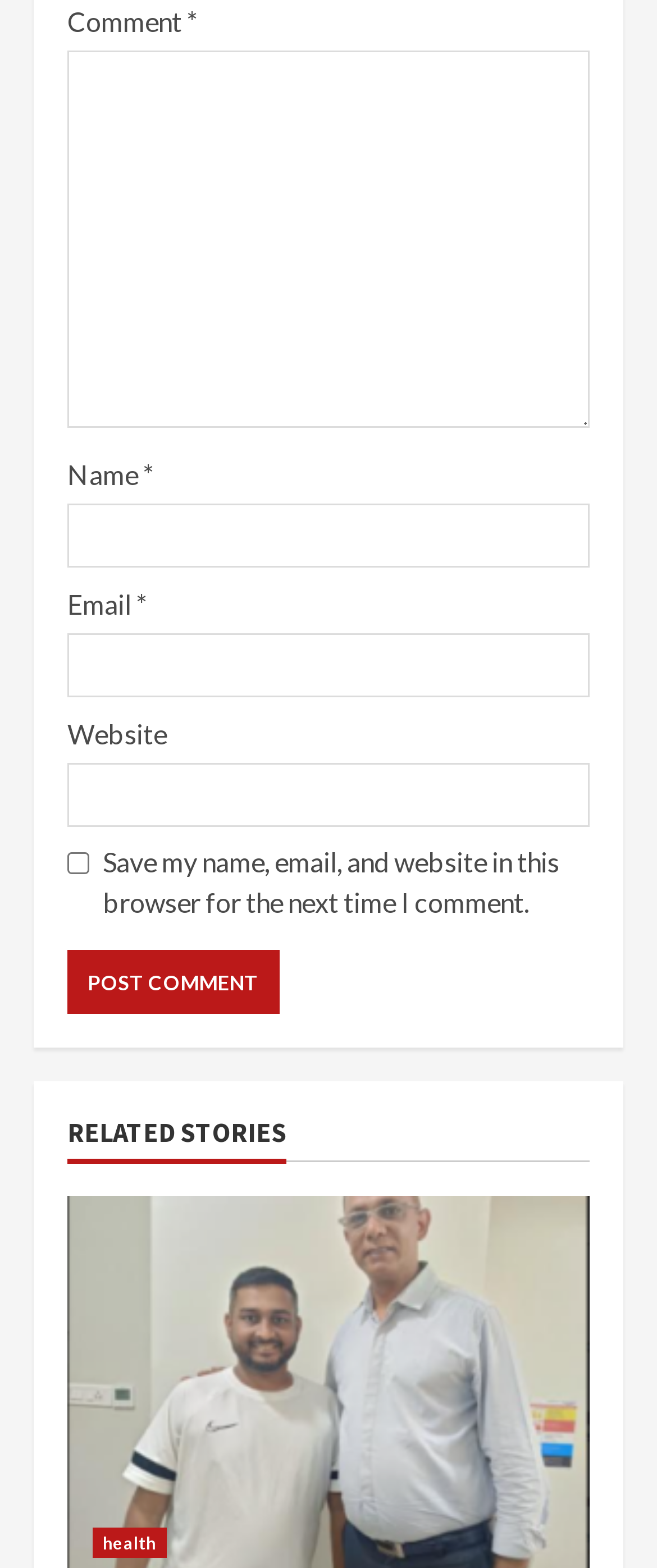Using the webpage screenshot, locate the HTML element that fits the following description and provide its bounding box: "parent_node: Email * aria-describedby="email-notes" name="email"".

[0.103, 0.404, 0.897, 0.445]